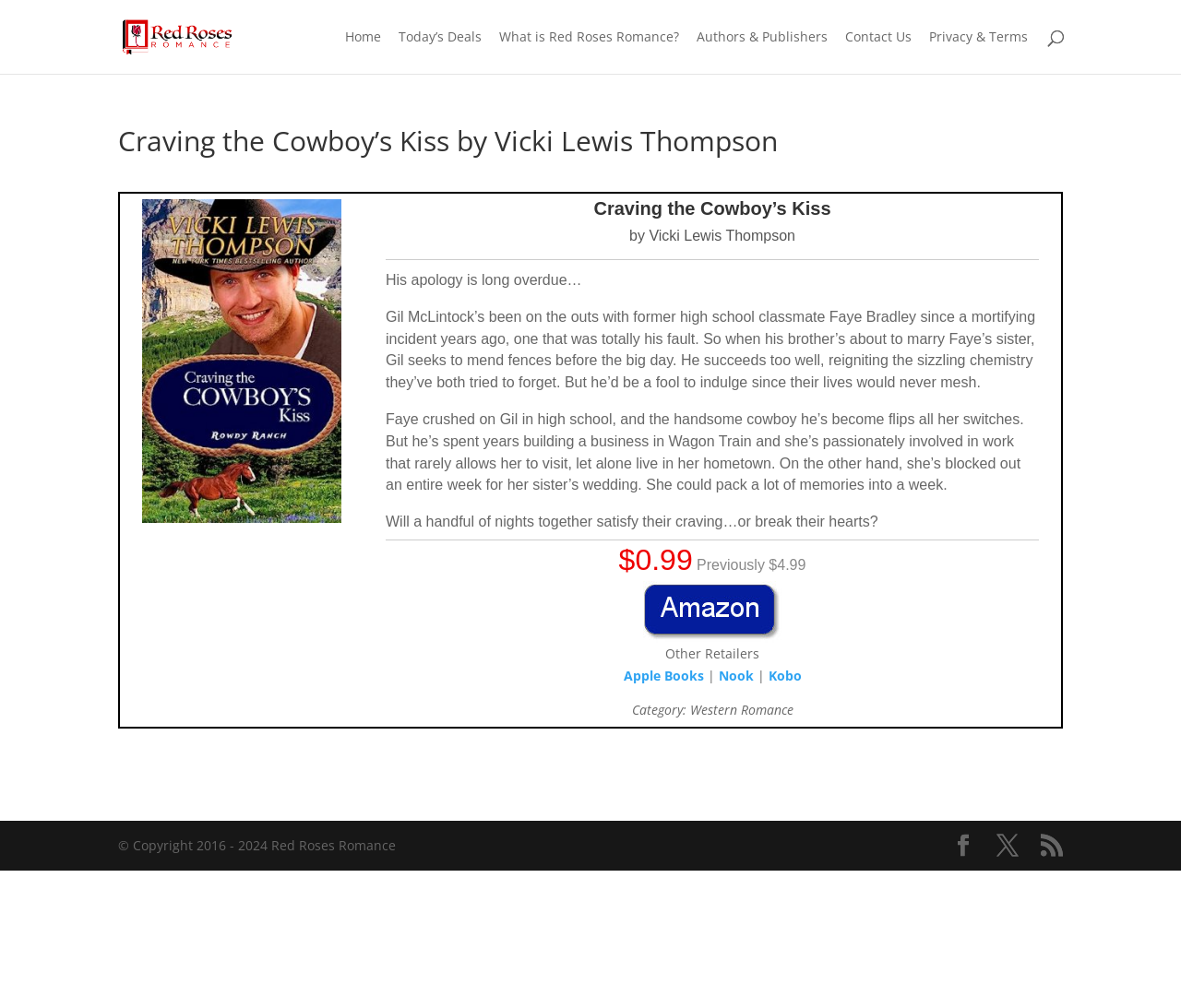Using details from the image, please answer the following question comprehensively:
What is the genre of the book?

I found the answer by looking at the StaticText element with the text 'Category: Western Romance' which is located at the bottom of the book description.